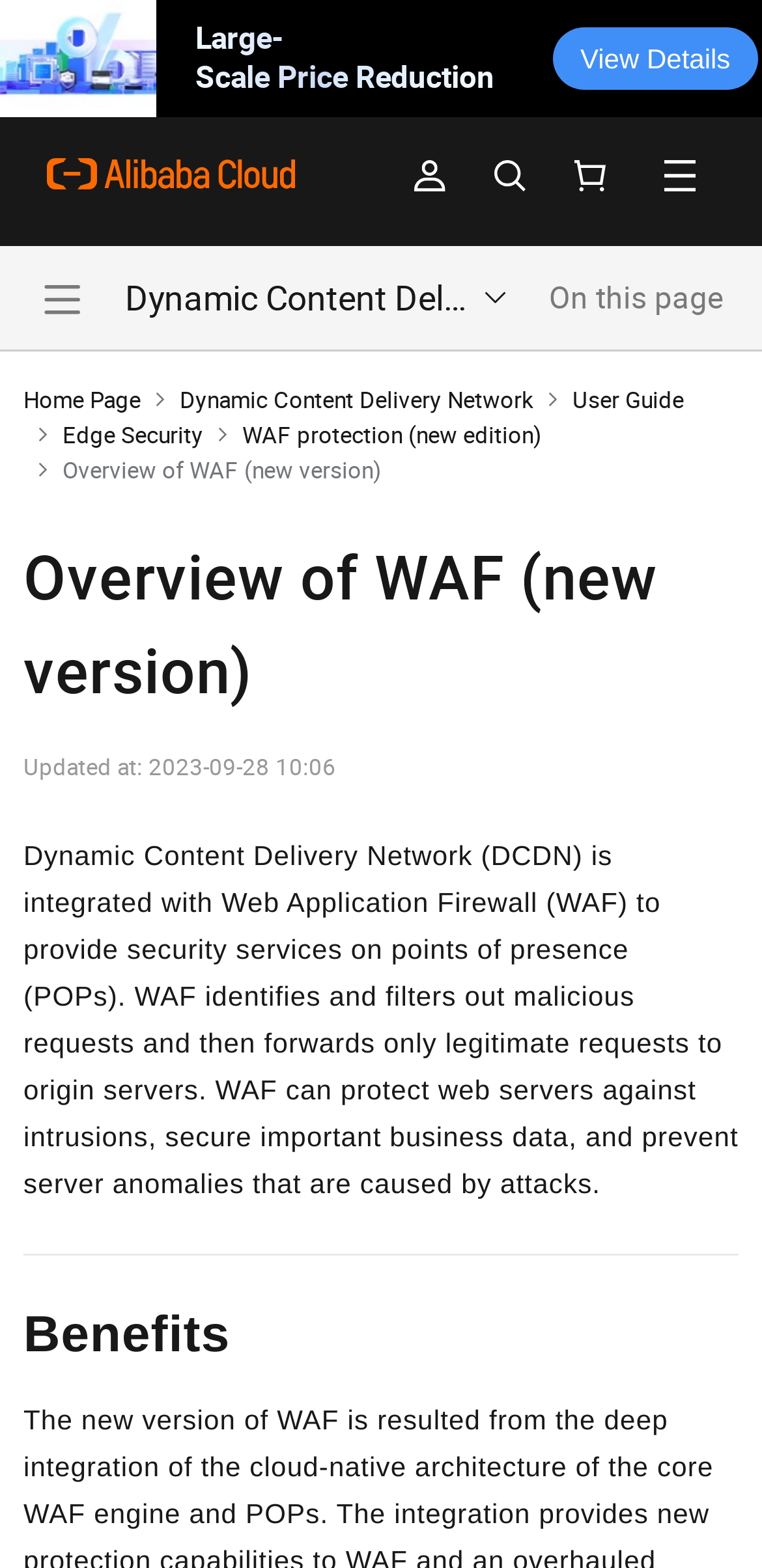Please pinpoint the bounding box coordinates for the region I should click to adhere to this instruction: "Click the 'Large-Scale Price Reduction View Details' link".

[0.0, 0.0, 1.0, 0.075]